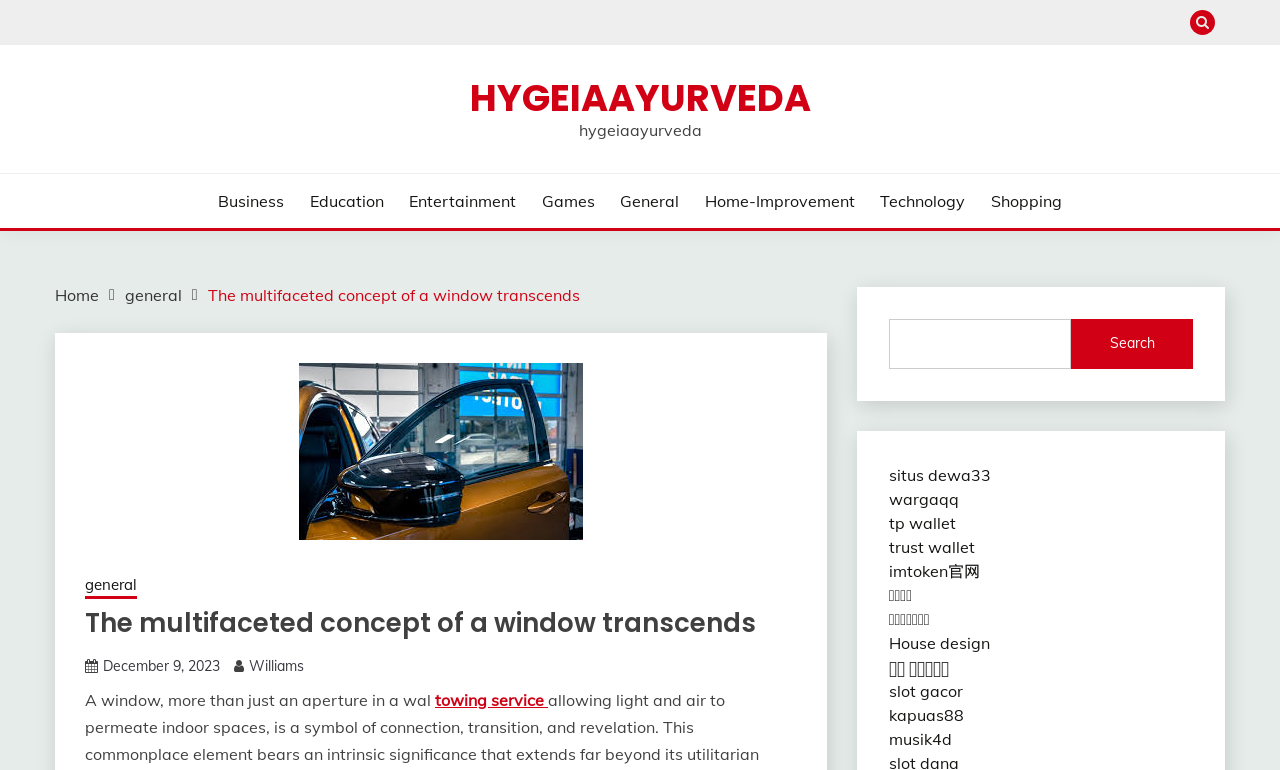Please determine the bounding box coordinates of the element to click on in order to accomplish the following task: "Click the Home-Improvement link". Ensure the coordinates are four float numbers ranging from 0 to 1, i.e., [left, top, right, bottom].

[0.551, 0.245, 0.668, 0.276]